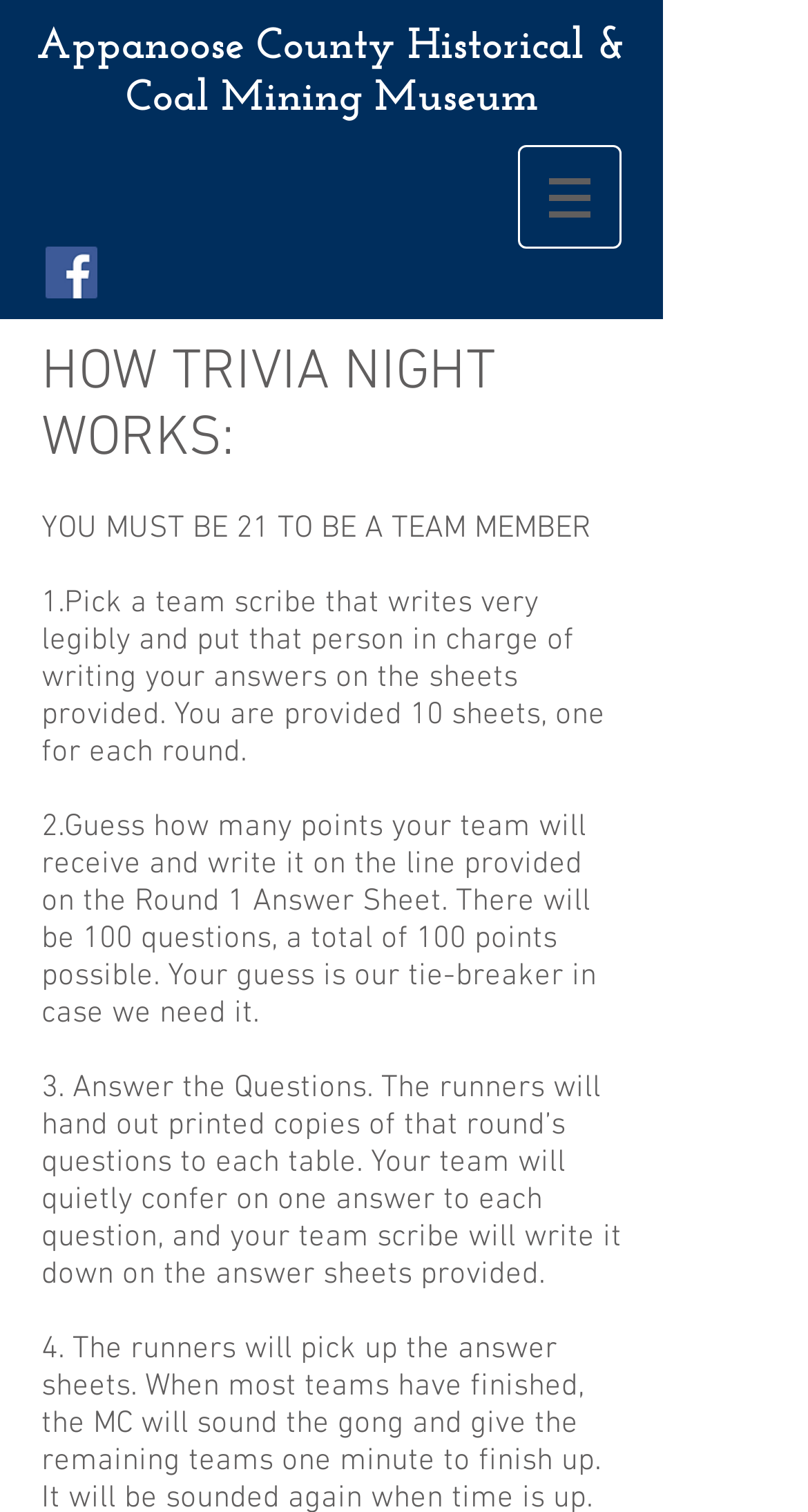What is the purpose of guessing the total points?
Kindly answer the question with as much detail as you can.

The webpage states that teams should 'Guess how many points your team will receive and write it on the line provided on the Round 1 Answer Sheet. There will be 100 questions, a total of 100 points possible. Your guess is our tie-breaker in case we need it.' This indicates that the purpose of guessing the total points is to serve as a tie-breaker in case of a score tie.